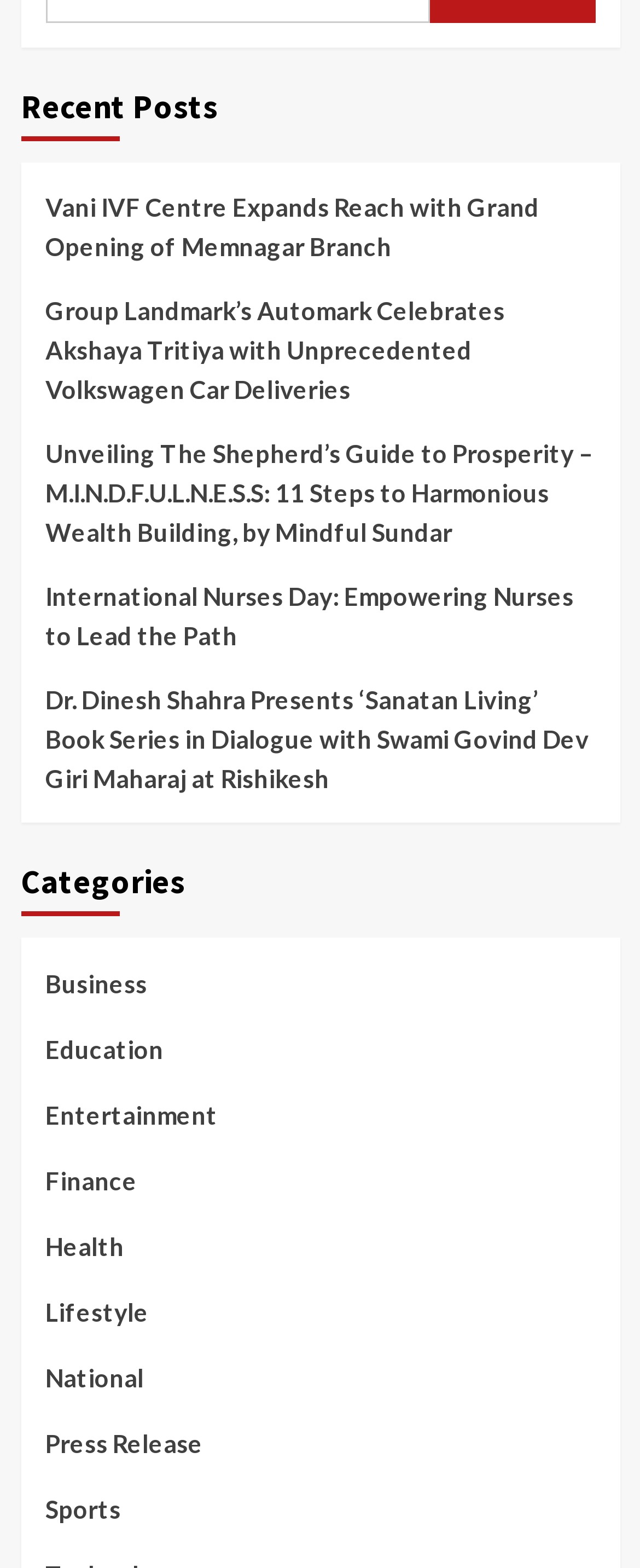Locate the bounding box coordinates of the clickable element to fulfill the following instruction: "go to about page". Provide the coordinates as four float numbers between 0 and 1 in the format [left, top, right, bottom].

None